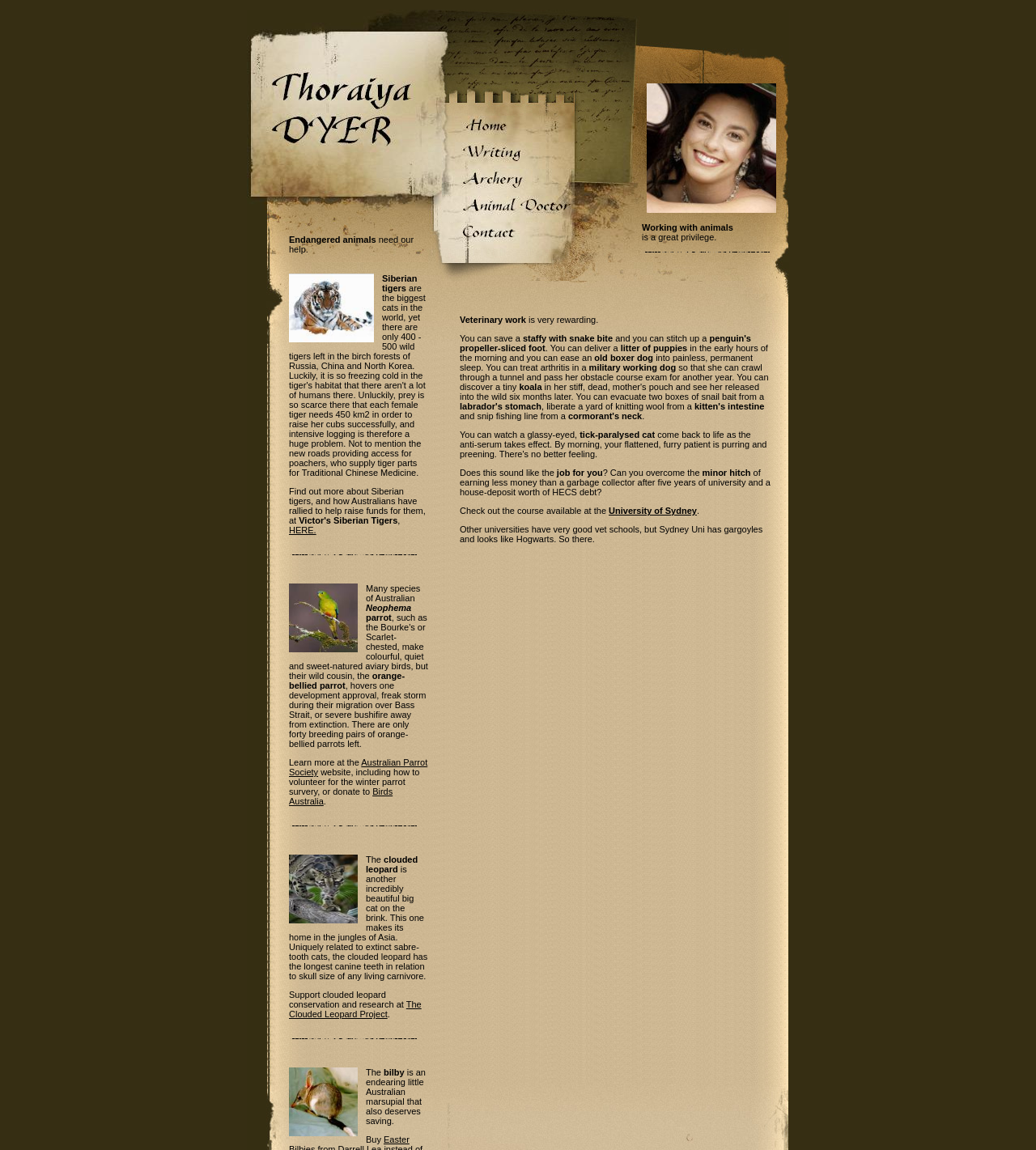Provide an in-depth description of the elements and layout of the webpage.

The webpage is about Thoraiya as an animal doctor, with a focus on conservation and veterinary work. The page is divided into two main sections. On the left side, there is a series of text blocks and links, while on the right side, there is a single block of text.

On the left side, the first text block discusses Siberian tigers, with a link to learn more about them. Below this, there are several paragraphs about different animal species, including Australian parrots, clouded leopards, and bilbies. Each paragraph provides information about the species and their conservation status, with links to learn more or support conservation efforts.

Below these paragraphs, there are five links, each with a brief description, that appear to be related to animal conservation or veterinary work.

On the right side, there is a single block of text that discusses the rewards and challenges of being a veterinarian. The text is written in a personal and conversational tone, with the author sharing their experiences and emotions about working with animals. The text also mentions the University of Sydney as a place to study veterinary medicine.

Overall, the webpage appears to be a personal website or blog about animal conservation and veterinary work, with a focus on sharing information and inspiring others to get involved in these fields.